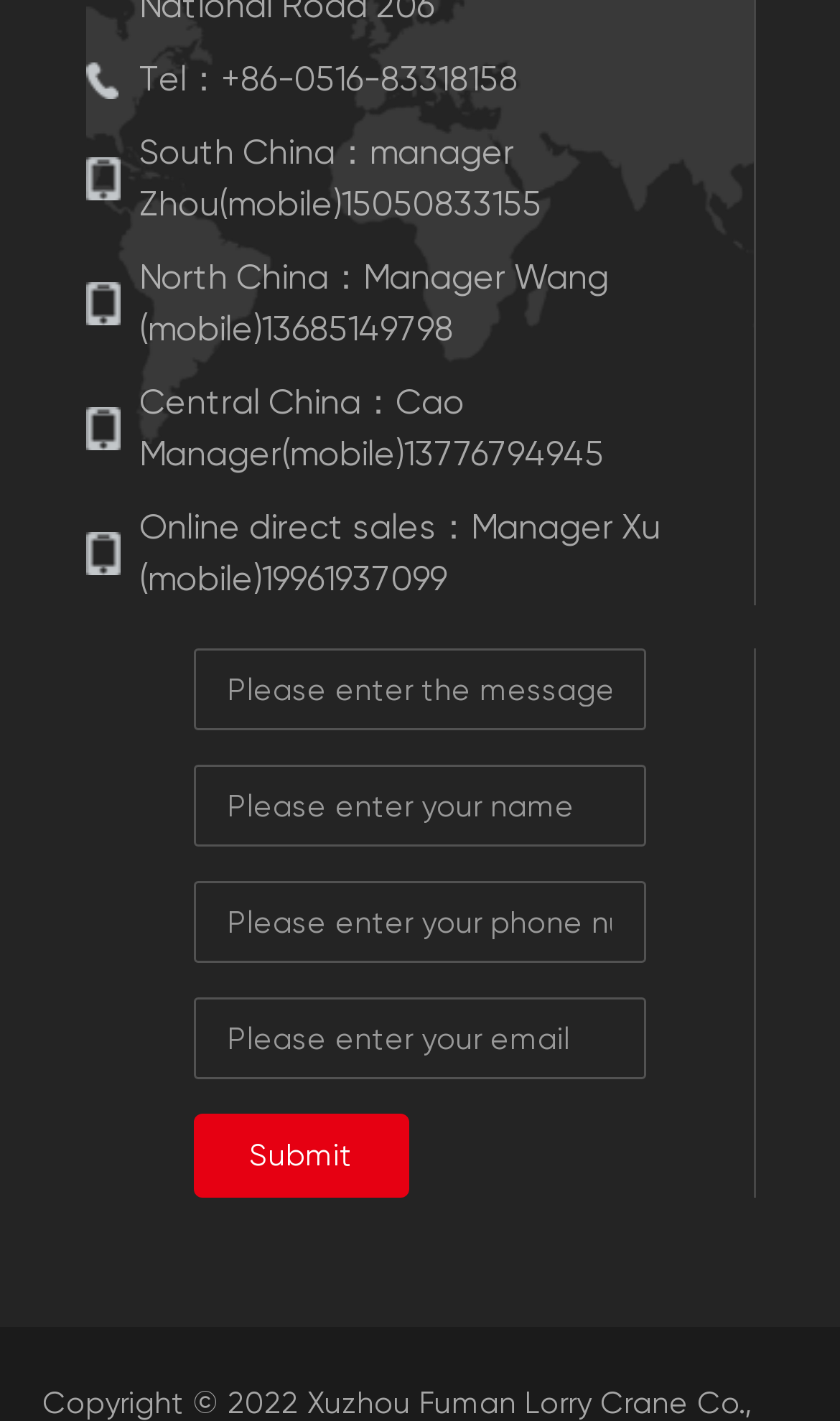How many regions are there for contacting managers?
Please interpret the details in the image and answer the question thoroughly.

I counted the number of links that provide contact information for managers, which are 'South China：manager Zhou(mobile)15050833155', 'North China：Manager Wang (mobile)13685149798', 'Central China：Cao Manager(mobile)13776794945', and 'Online direct sales：Manager Xu (mobile)19961937099'. There are 4 regions for contacting managers.